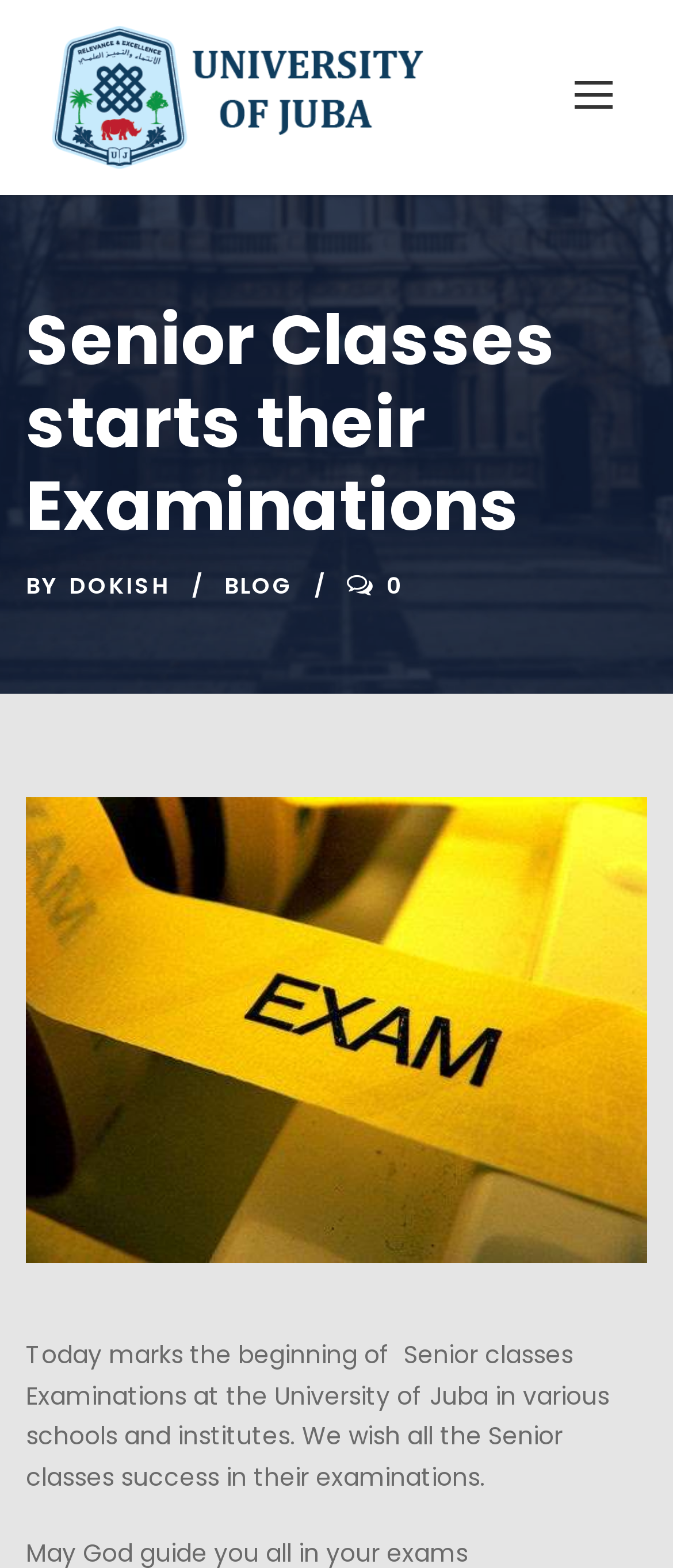Please identify the primary heading on the webpage and return its text.

Senior Classes starts their Examinations